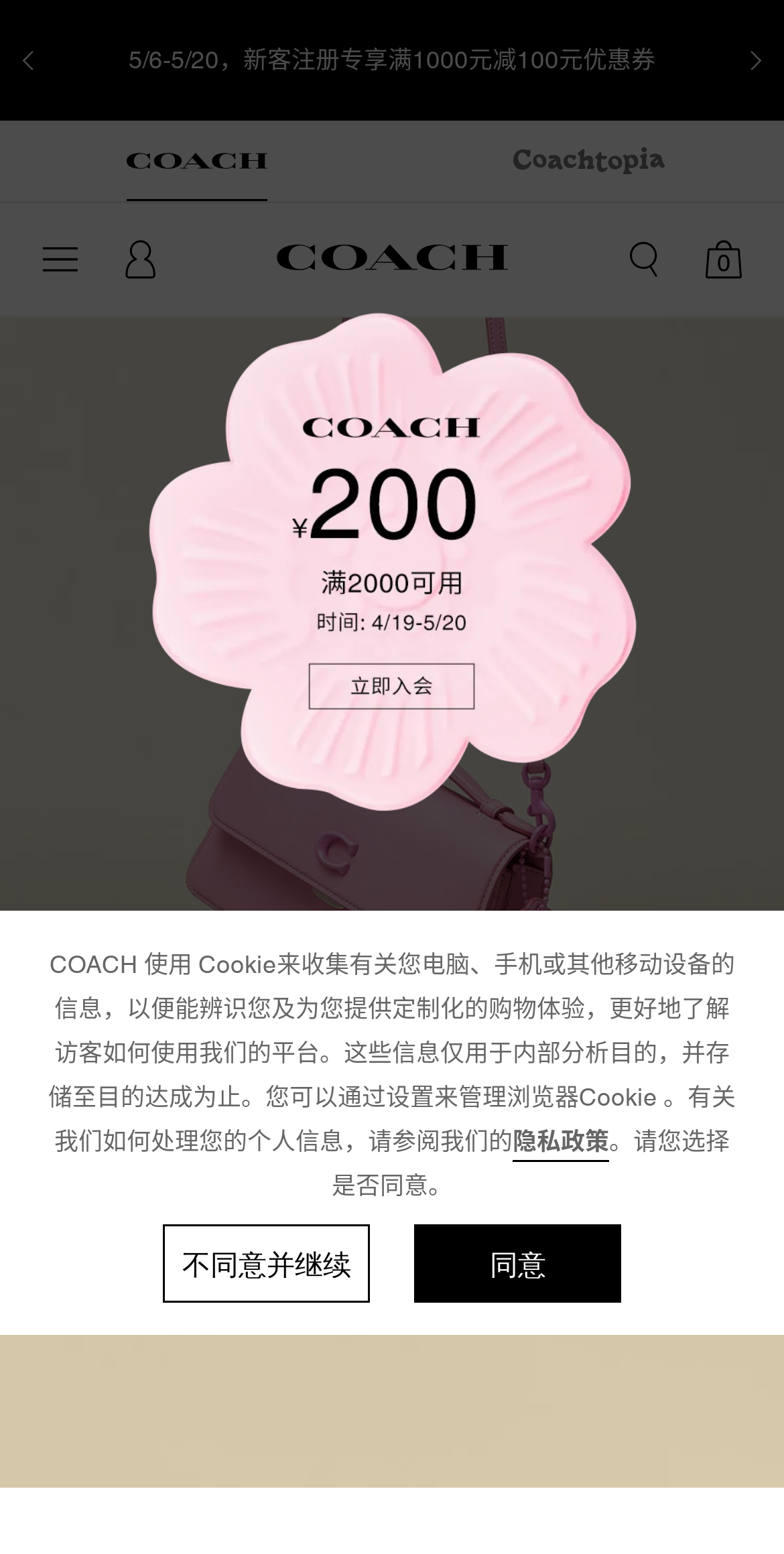What is the brand name of this website?
Kindly answer the question with as much detail as you can.

The brand name of this website is COACH, which is a New York-based design brand that offers a range of products including leather goods, clothing, shoes, perfumes, and eyewear.